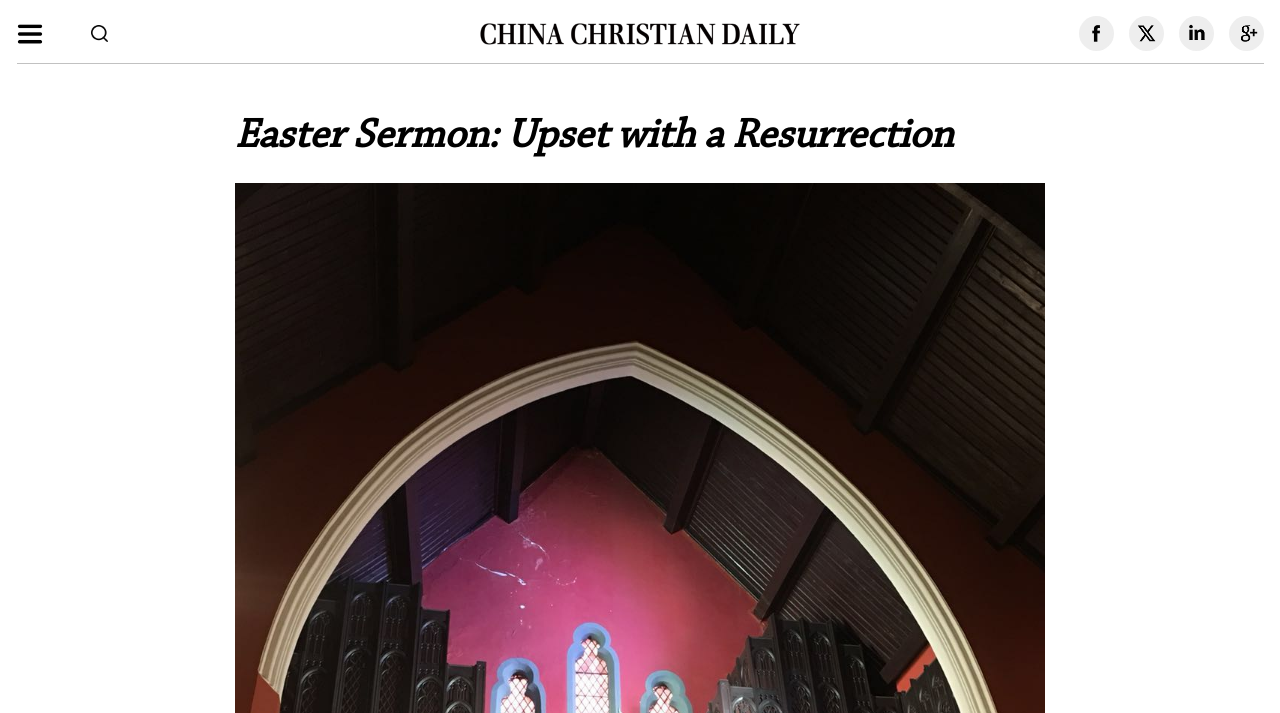Use a single word or phrase to respond to the question:
Where was the Easter service held?

Shanghai Community Fellowship